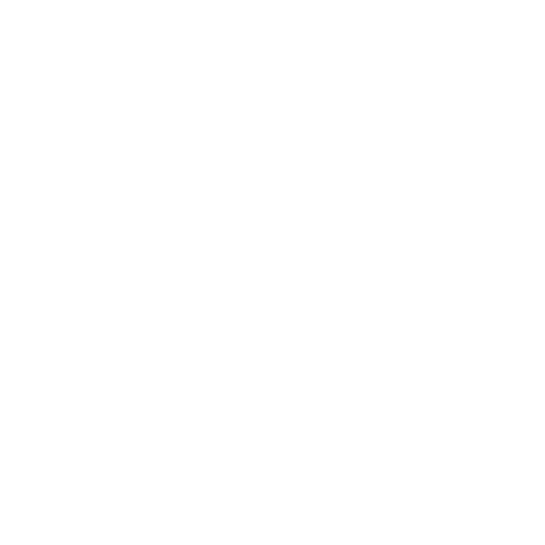Paint a vivid picture with your words by describing the image in detail.

The image showcases a stylish and modern outdoor dining table known as the "Point Table." Its design emphasizes minimalism with a sleek silhouette complemented by geometric shapes, making it a versatile centerpiece for any outdoor space. This table is crafted from durable, weather-resistant powder-coated metal, ensuring longevity and functionality for outdoor use. The Point Table is ideal for creating an elegant and cohesive outdoor seating area, perfect for gatherings or enjoying meals in a beautiful setting. Its contemporary aesthetic pairs well with various outdoor decor styles, contributing to a chic and inviting atmosphere.